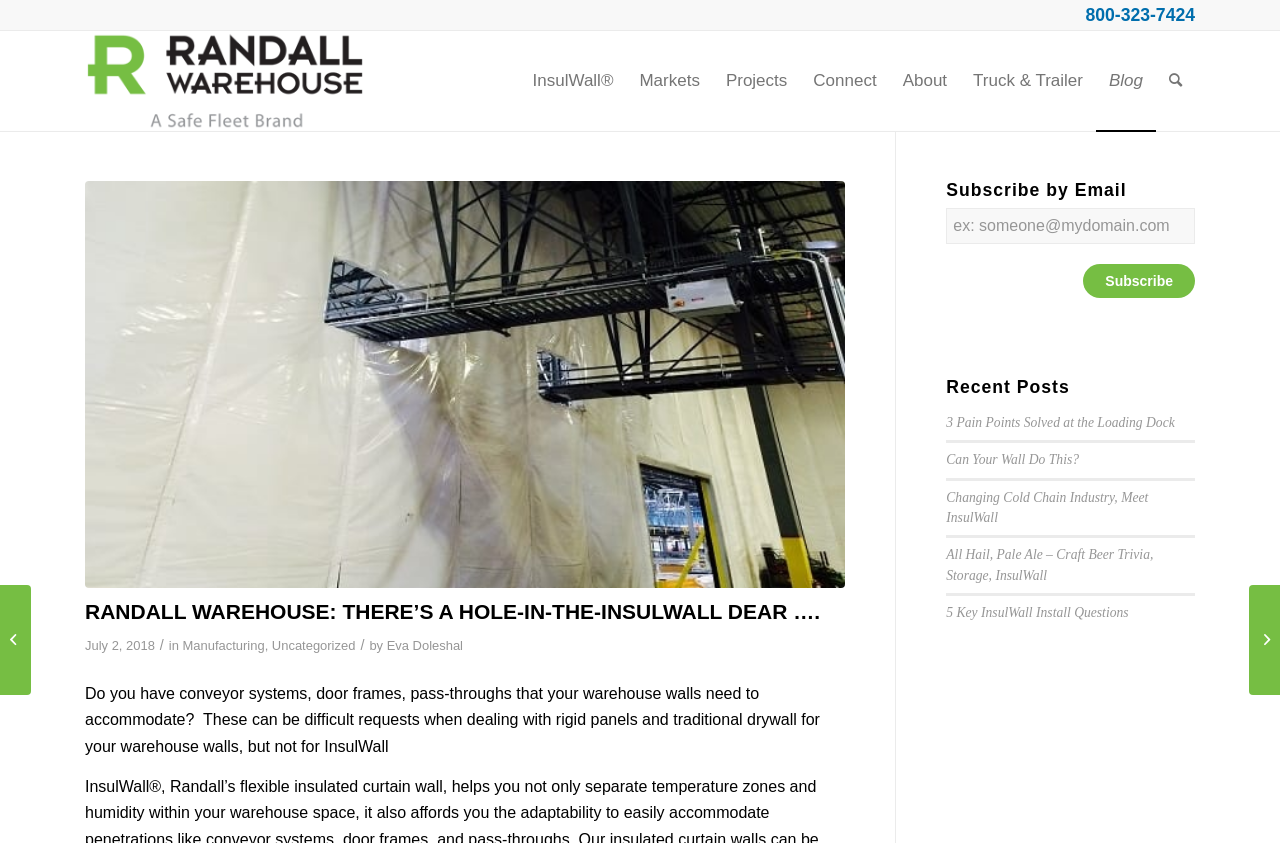Please determine the bounding box coordinates of the element's region to click in order to carry out the following instruction: "Read the blog post '3 Pain Points Solved at the Loading Dock'". The coordinates should be four float numbers between 0 and 1, i.e., [left, top, right, bottom].

[0.739, 0.492, 0.918, 0.51]